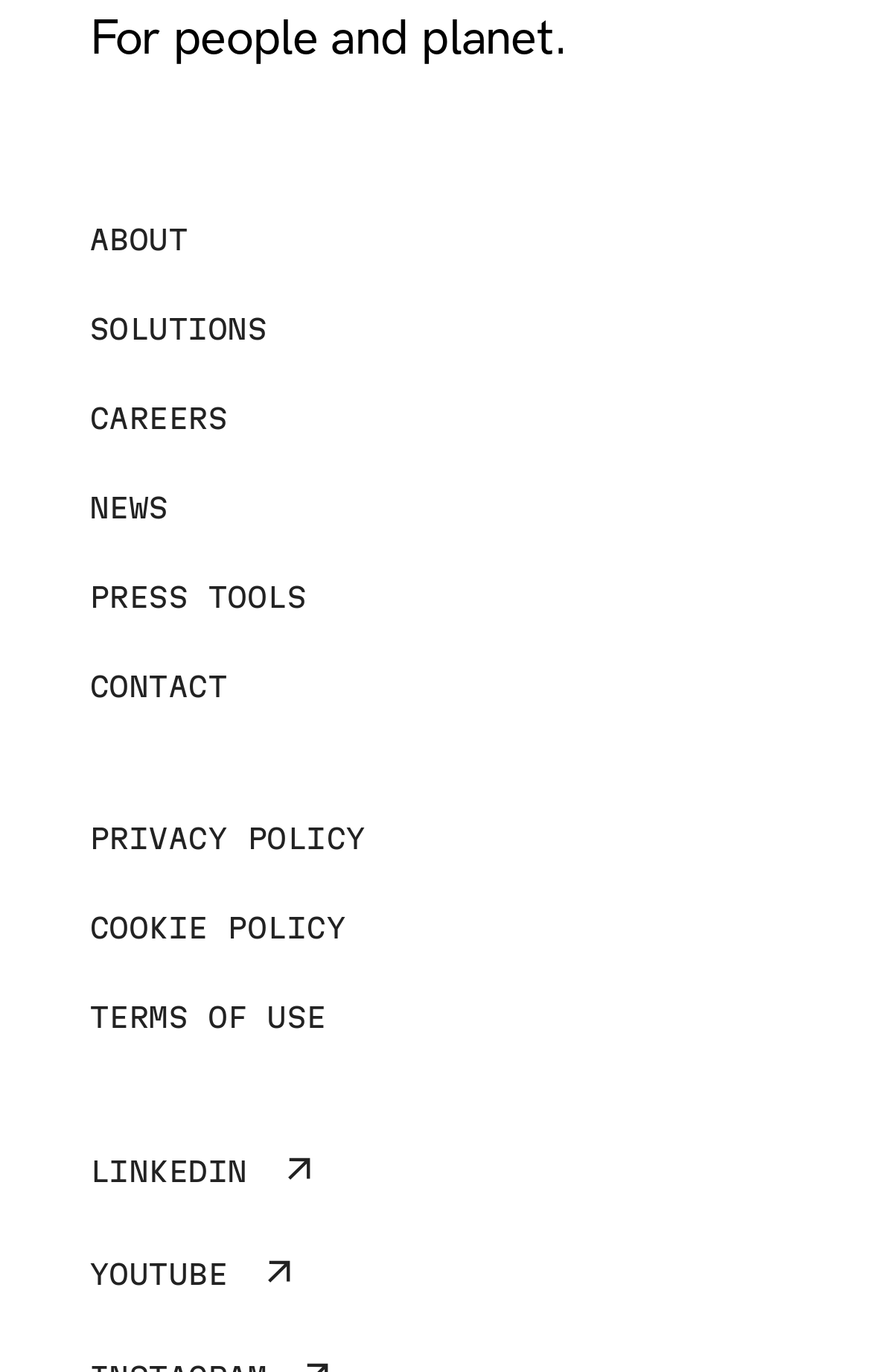Determine the bounding box coordinates of the clickable region to execute the instruction: "Open the LINKEDIN page". The coordinates should be four float numbers between 0 and 1, denoted as [left, top, right, bottom].

[0.103, 0.82, 0.897, 0.888]